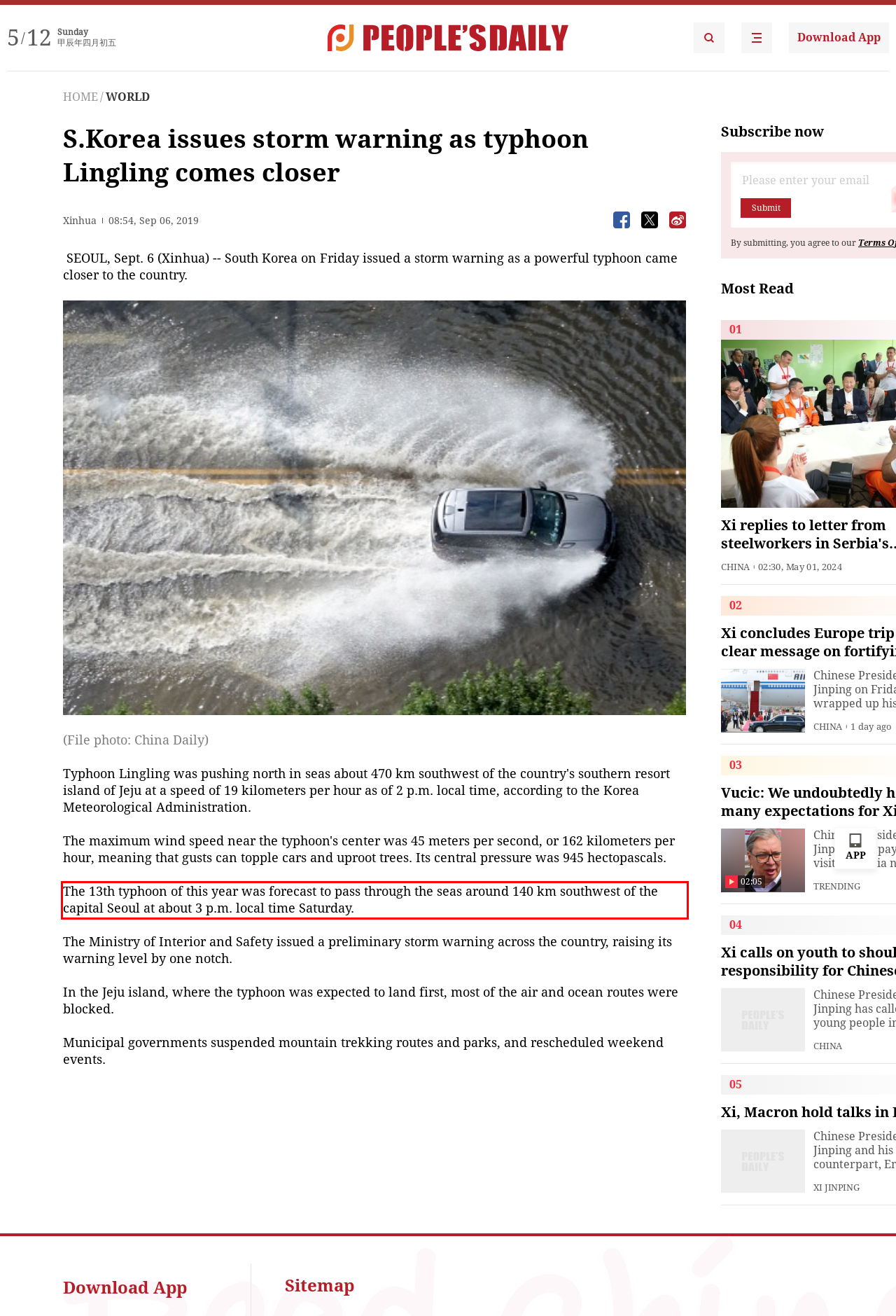With the provided screenshot of a webpage, locate the red bounding box and perform OCR to extract the text content inside it.

The 13th typhoon of this year was forecast to pass through the seas around 140 km southwest of the capital Seoul at about 3 p.m. local time Saturday.